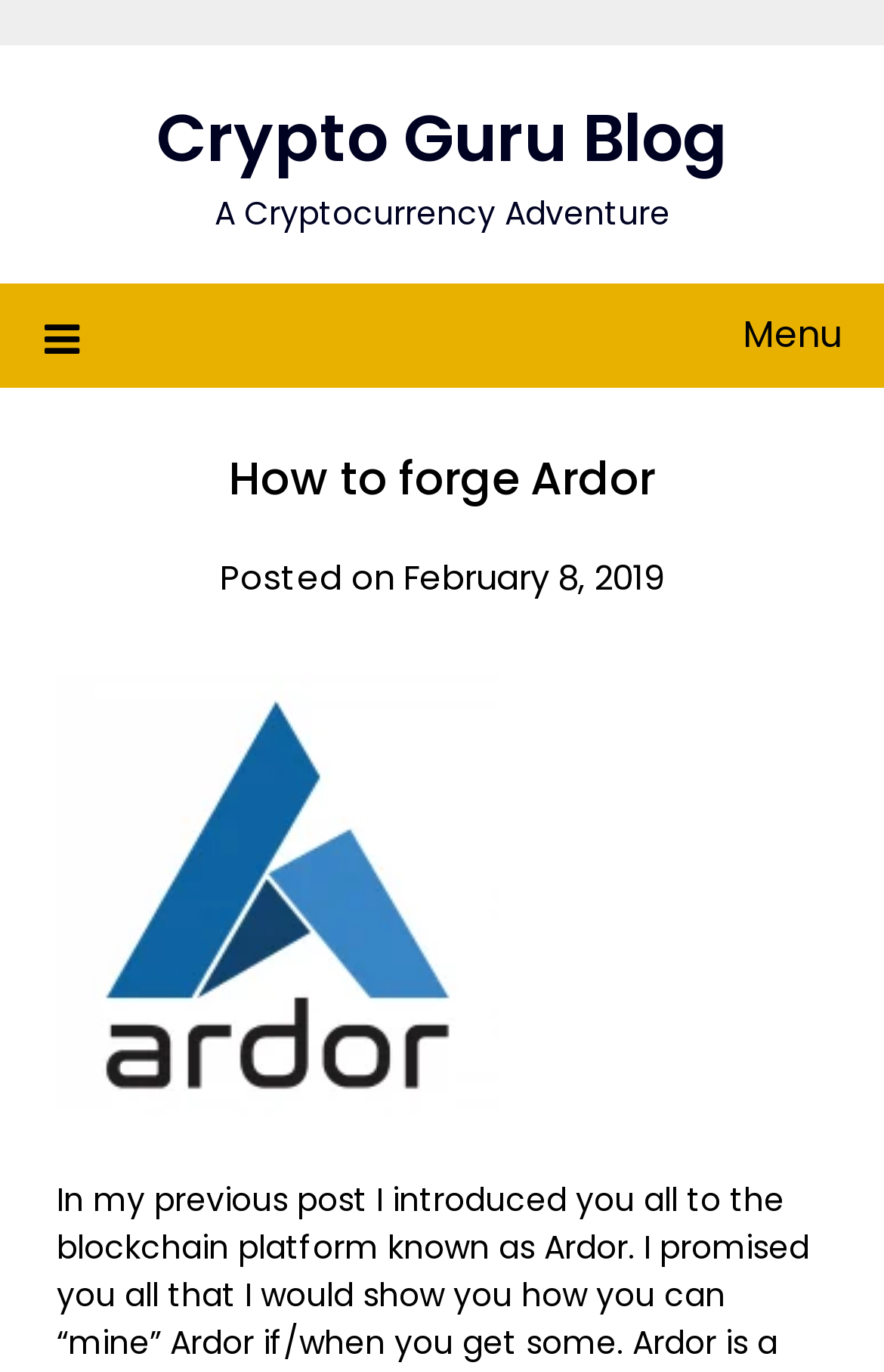Using the format (top-left x, top-left y, bottom-right x, bottom-right y), provide the bounding box coordinates for the described UI element. All values should be floating point numbers between 0 and 1: Contact Us

None